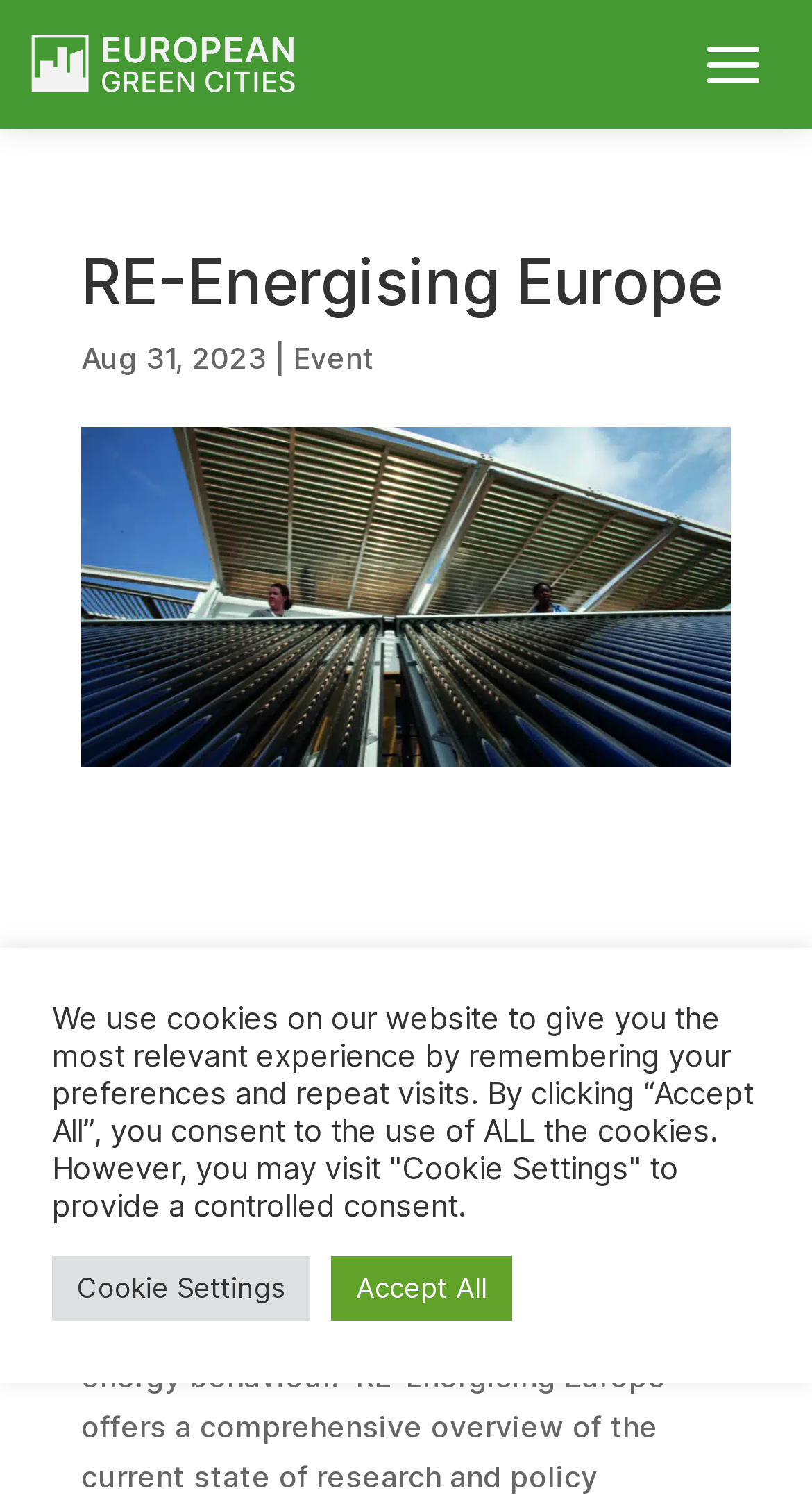Use one word or a short phrase to answer the question provided: 
Where is the event taking place?

Brussels